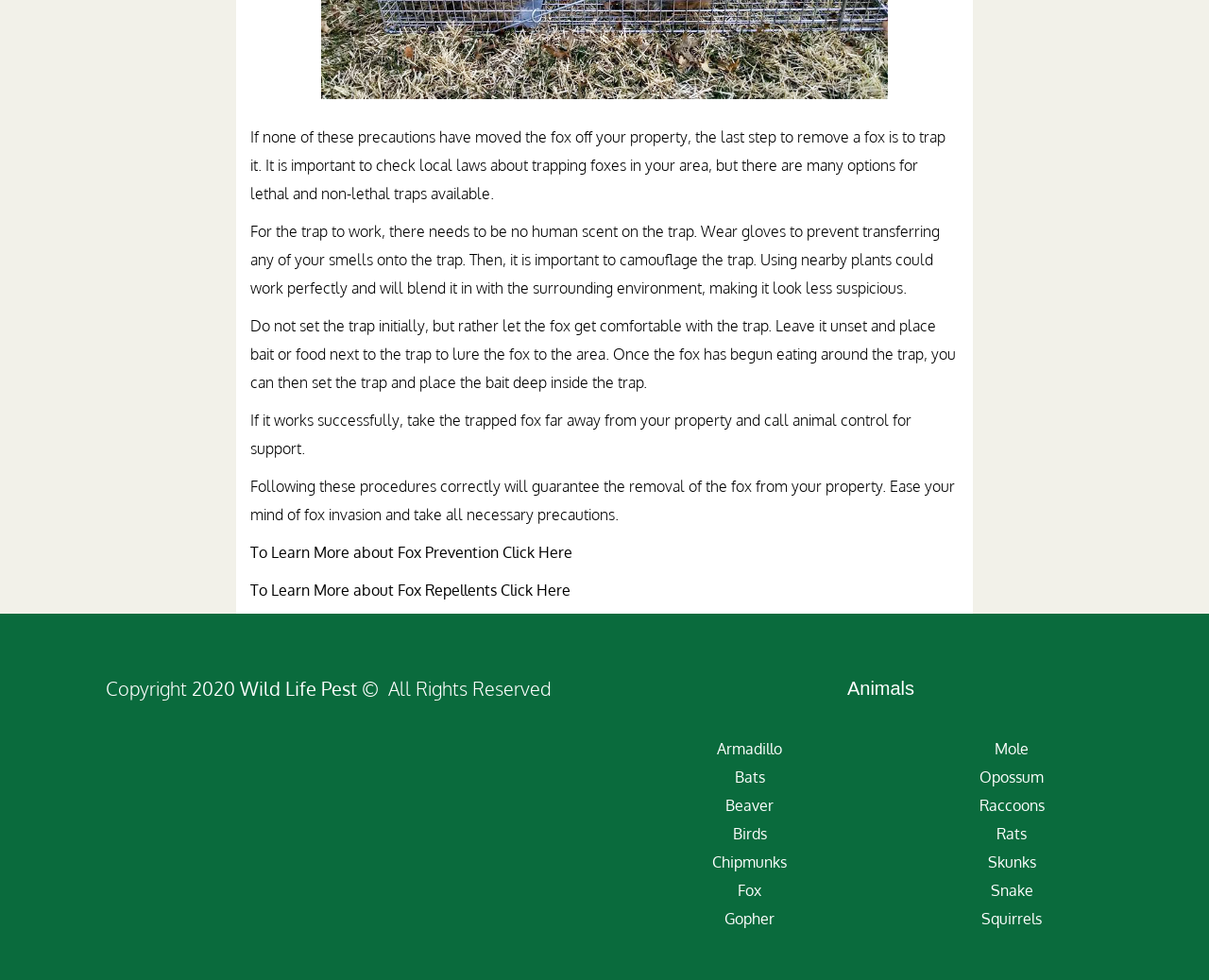Find and indicate the bounding box coordinates of the region you should select to follow the given instruction: "Read about fox".

[0.61, 0.899, 0.63, 0.918]